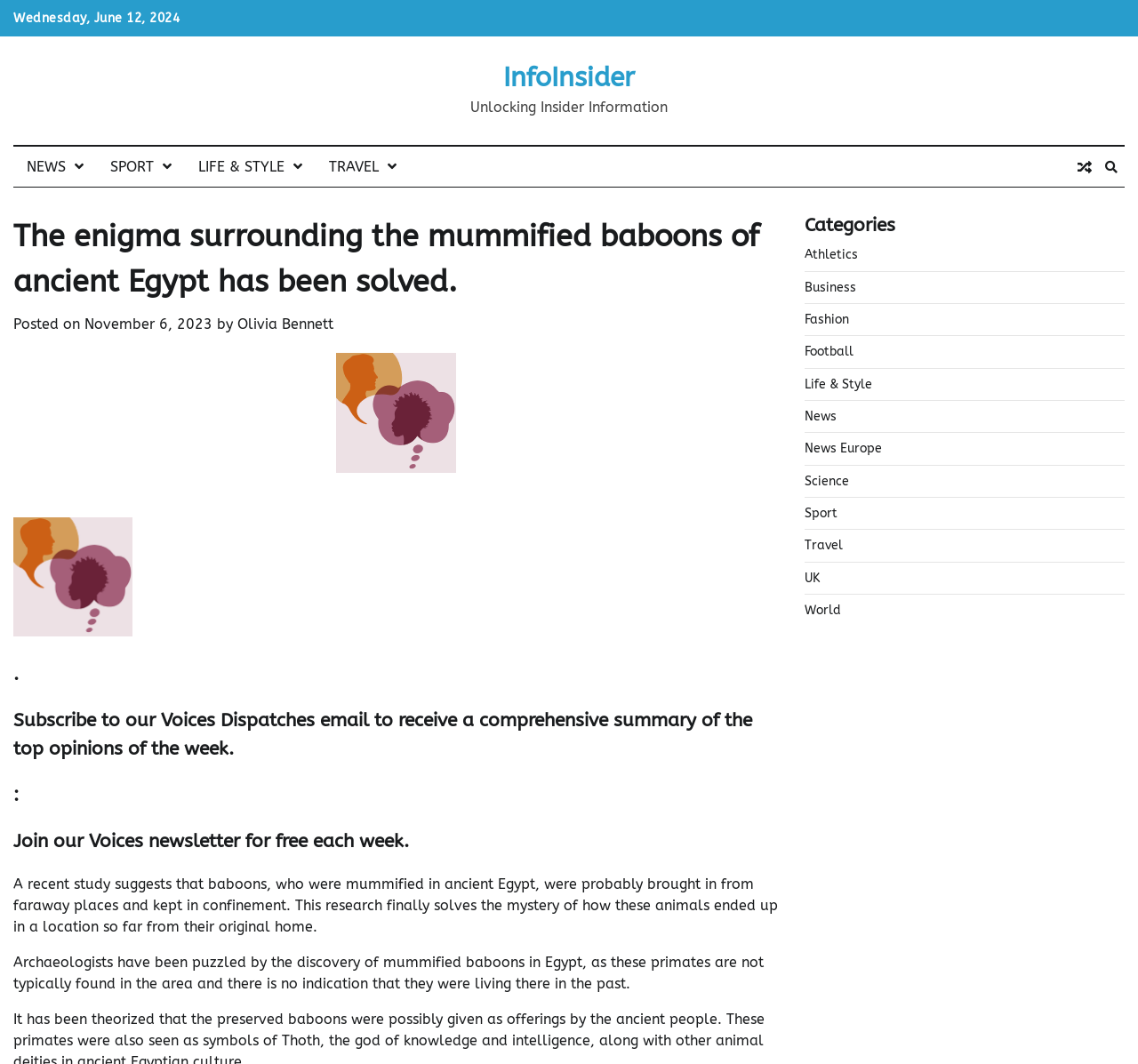Please extract the webpage's main title and generate its text content.

The enigma surrounding the mummified baboons of ancient Egypt has been solved.